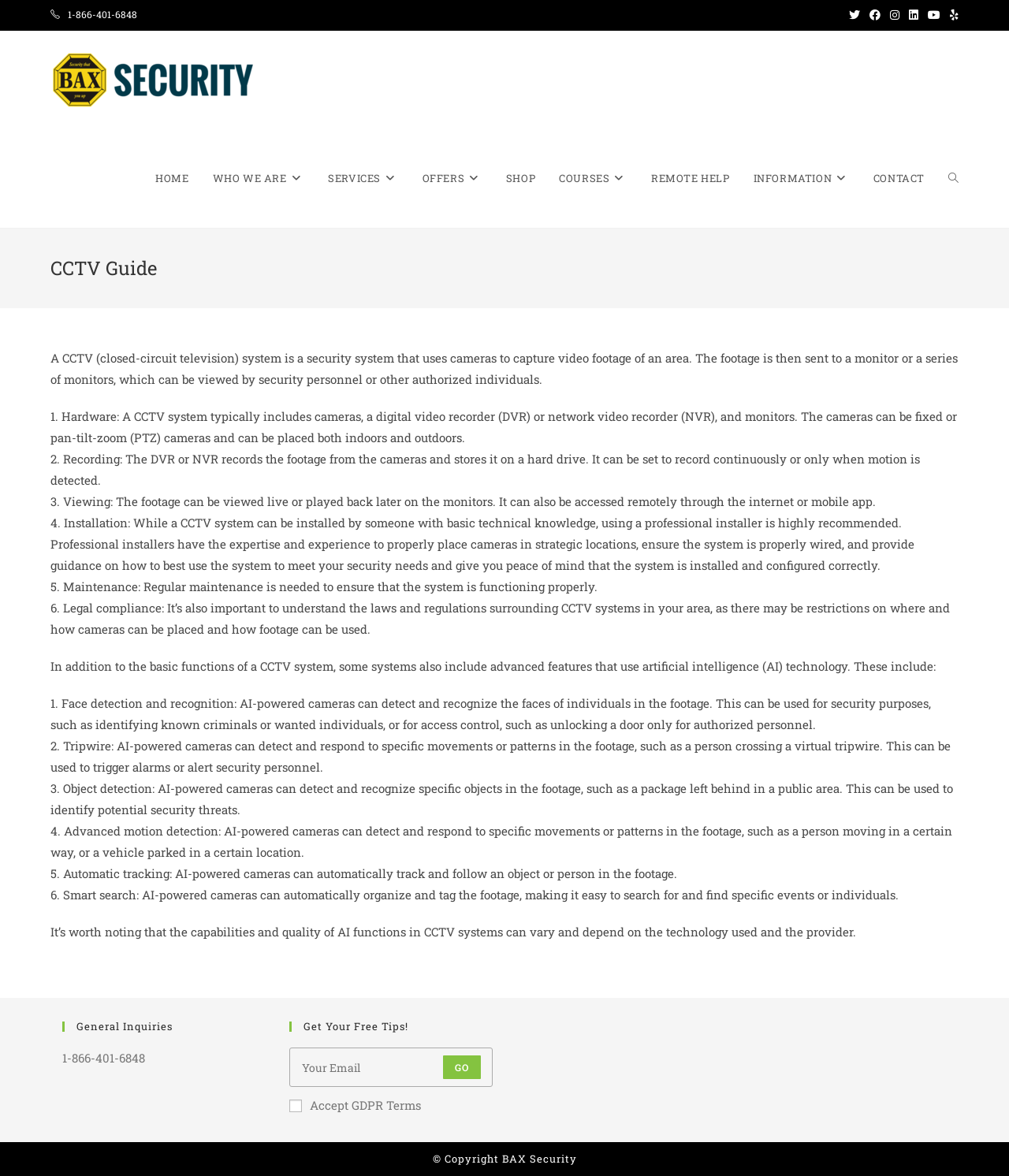Pinpoint the bounding box coordinates of the clickable element needed to complete the instruction: "Enter email address to subscribe". The coordinates should be provided as four float numbers between 0 and 1: [left, top, right, bottom].

[0.287, 0.891, 0.488, 0.924]